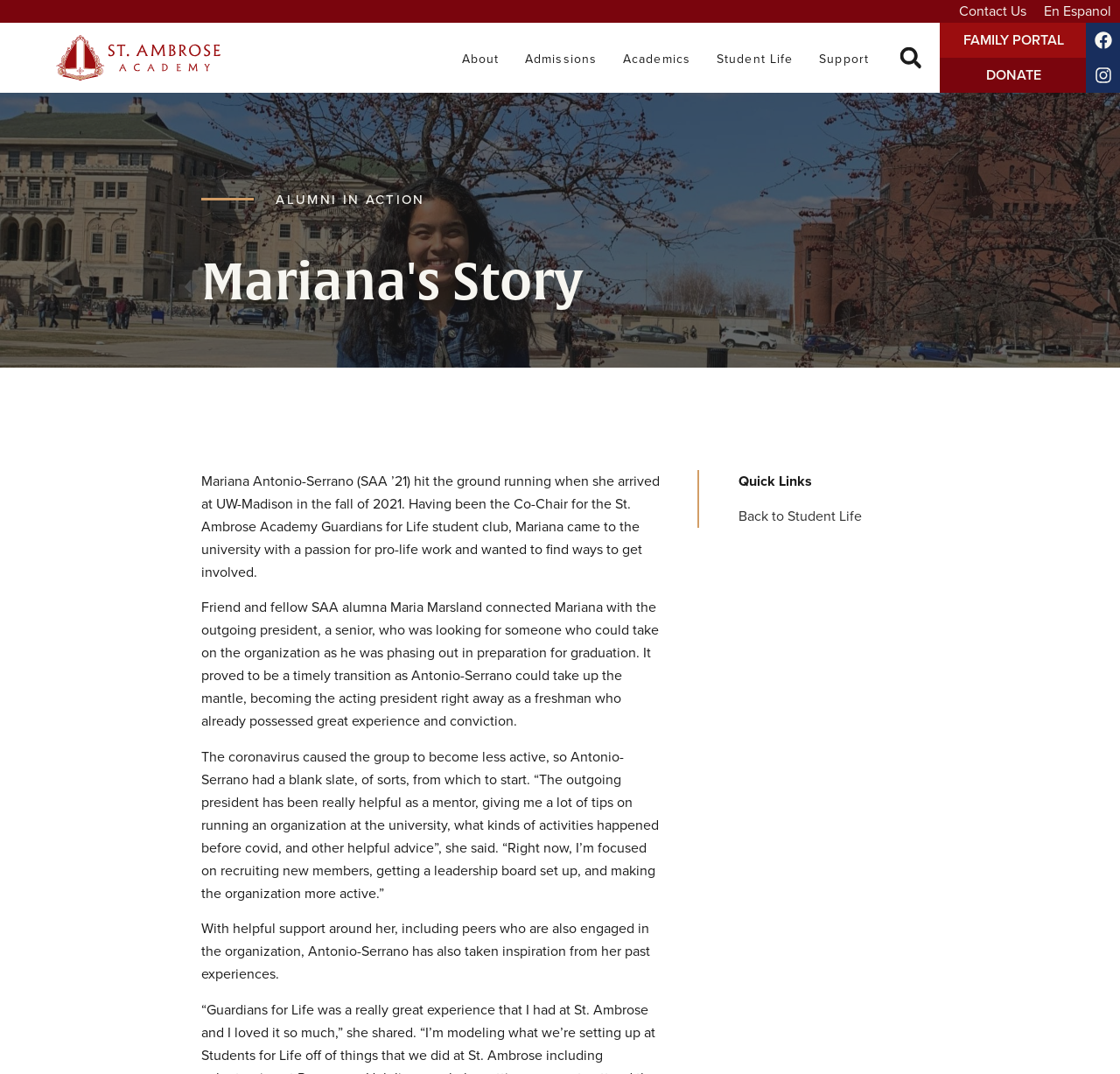Can you pinpoint the bounding box coordinates for the clickable element required for this instruction: "click DONATE"? The coordinates should be four float numbers between 0 and 1, i.e., [left, top, right, bottom].

[0.839, 0.054, 0.971, 0.086]